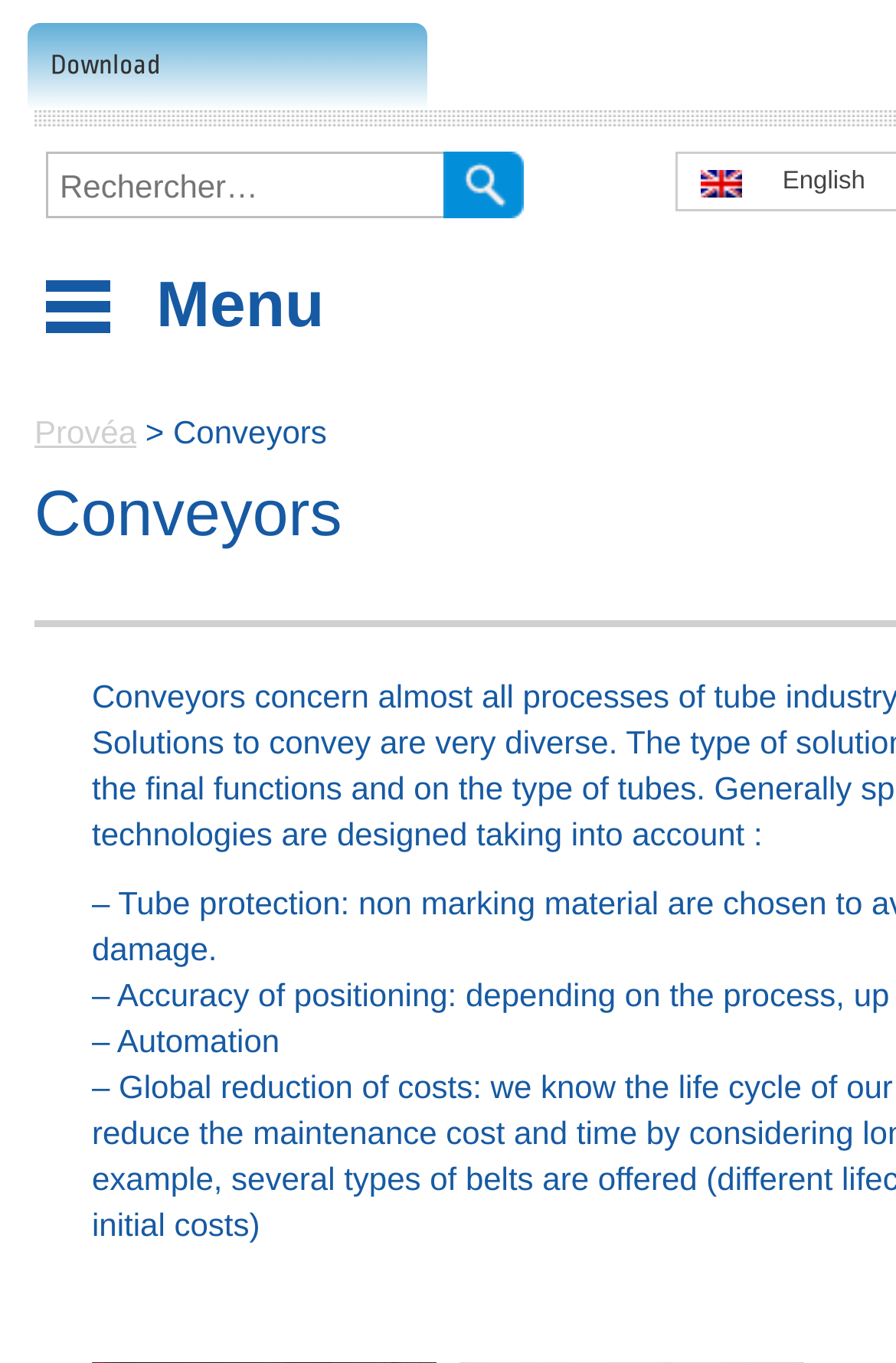What is the type of industry related to the website? Based on the screenshot, please respond with a single word or phrase.

Tube industry